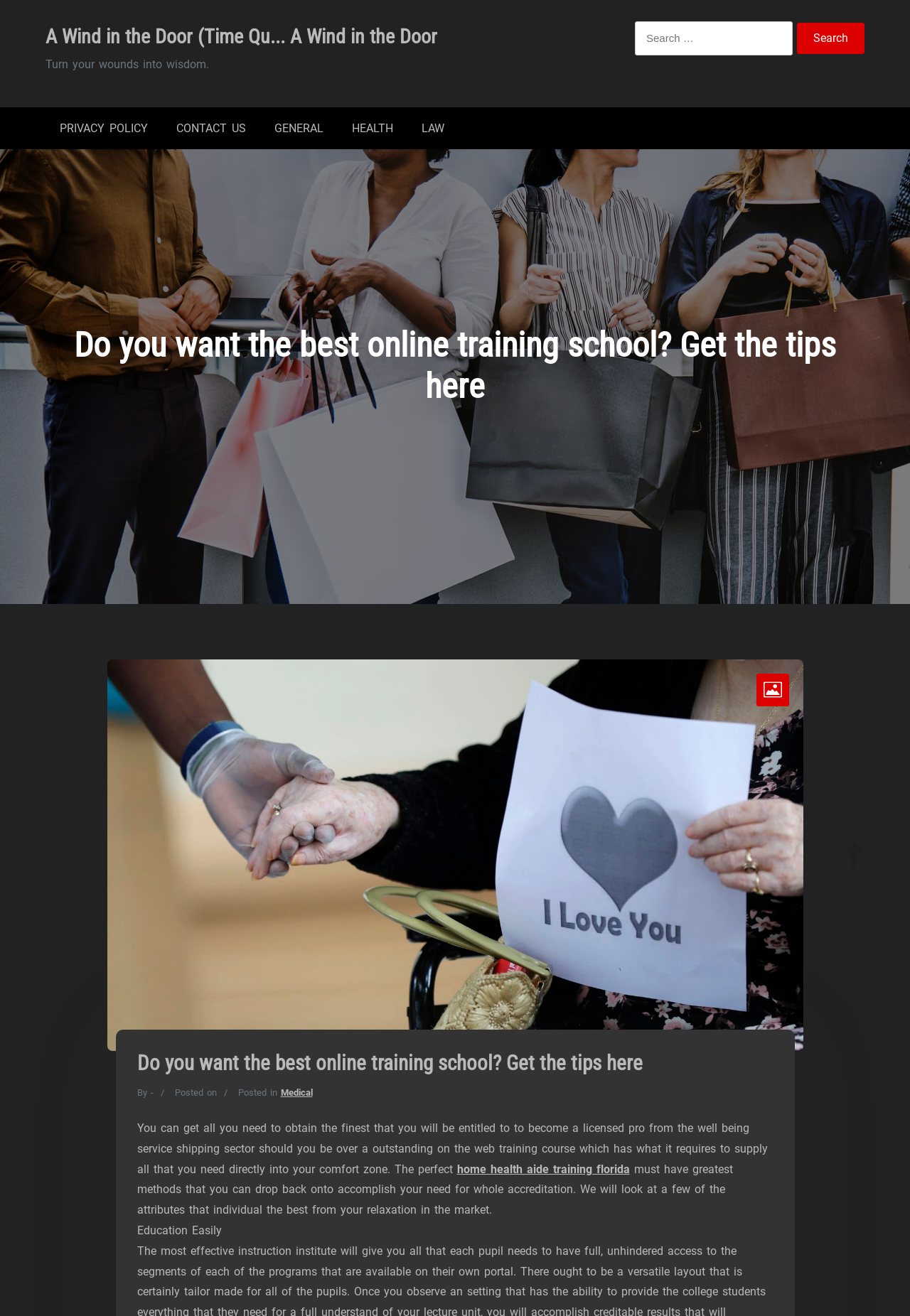Identify the bounding box coordinates of the region I need to click to complete this instruction: "Click on PRIVACY POLICY".

[0.05, 0.082, 0.178, 0.113]